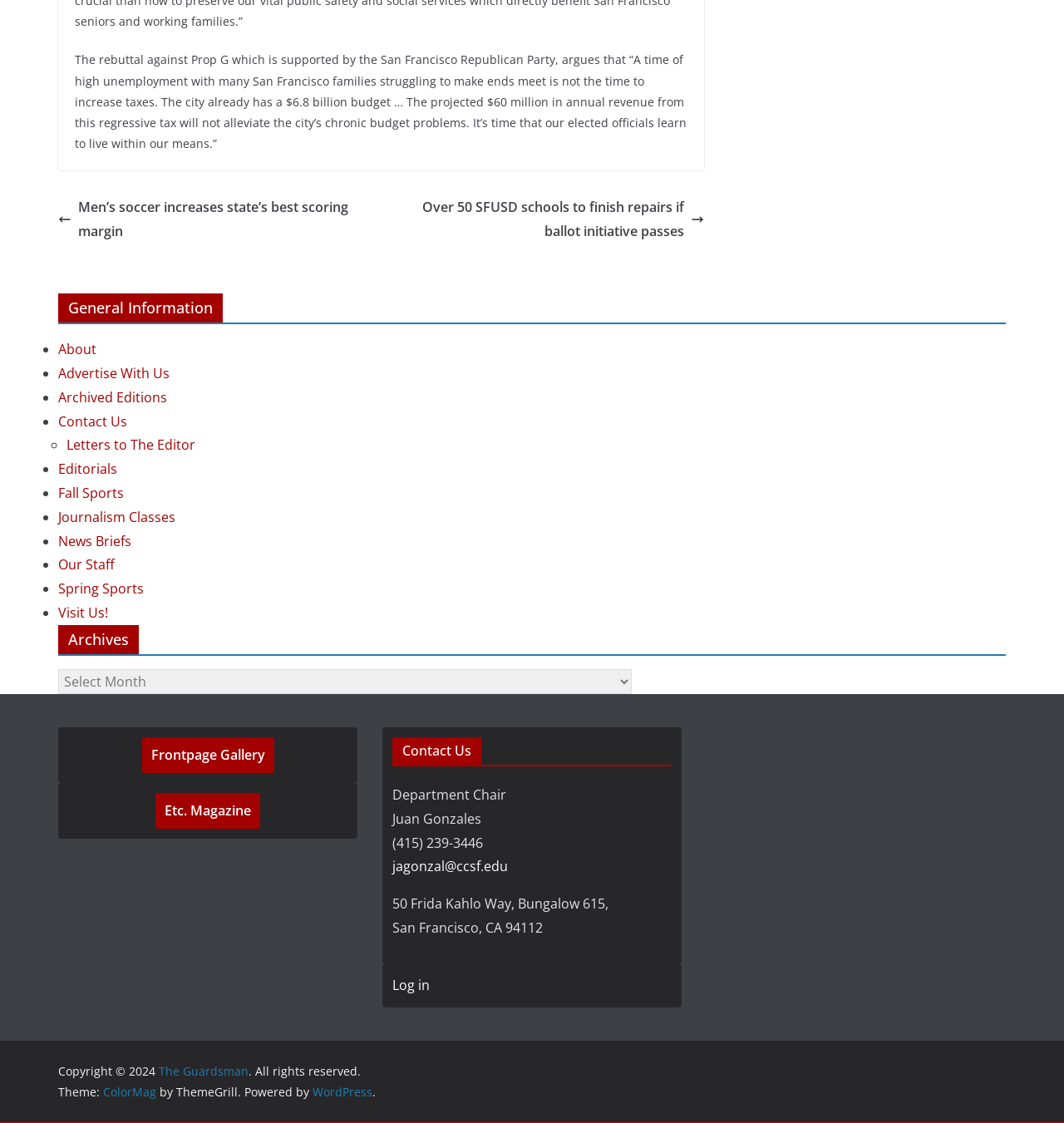What is the name of the theme used by the website?
Please ensure your answer to the question is detailed and covers all necessary aspects.

The theme used by the website is mentioned in the StaticText element with the text 'Theme: ColorMag by ThemeGrill. Powered by WordPress'. This information is provided at the bottom of the webpage.